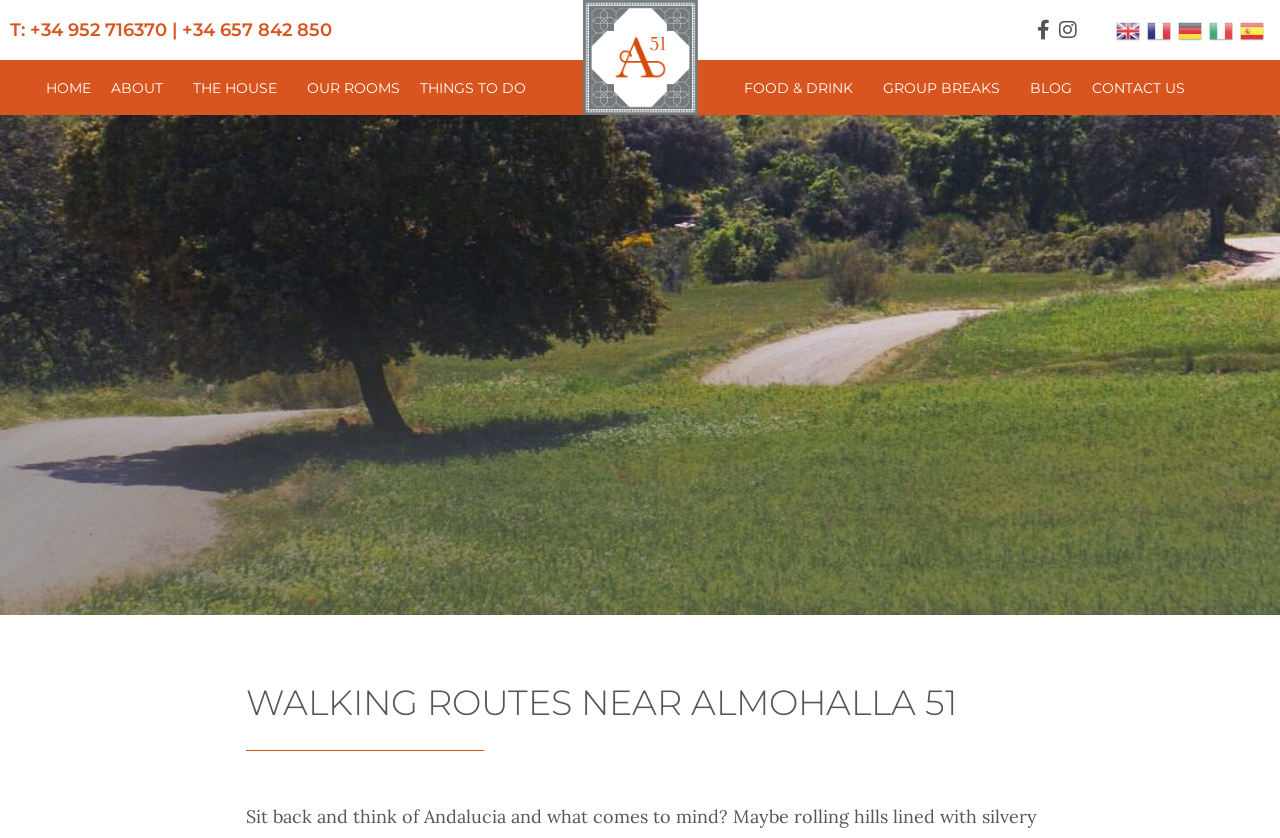Find the bounding box coordinates of the clickable region needed to perform the following instruction: "Visit the 'Home' page". The coordinates should be provided as four float numbers between 0 and 1, i.e., [left, top, right, bottom].

None